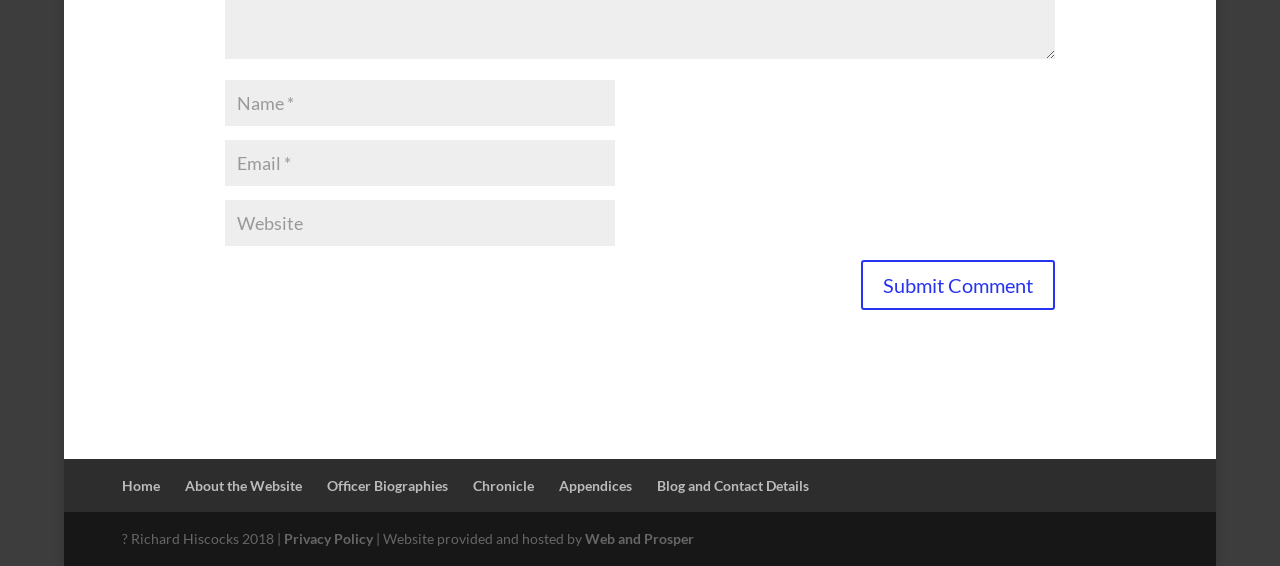Indicate the bounding box coordinates of the element that must be clicked to execute the instruction: "Enter your name". The coordinates should be given as four float numbers between 0 and 1, i.e., [left, top, right, bottom].

[0.176, 0.141, 0.481, 0.222]